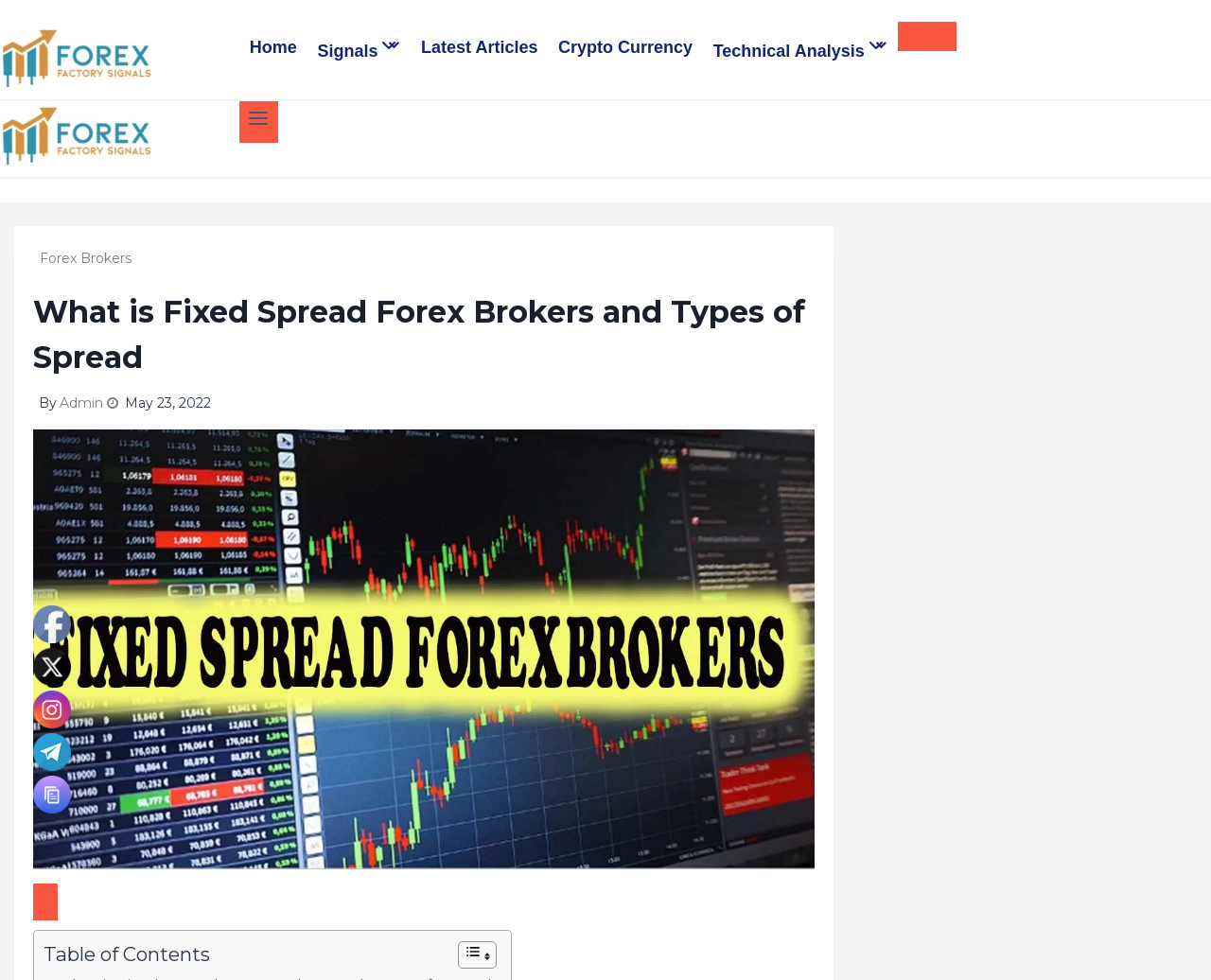Identify the bounding box coordinates of the clickable section necessary to follow the following instruction: "Click on the 'Home' link". The coordinates should be presented as four float numbers from 0 to 1, i.e., [left, top, right, bottom].

[0.198, 0.024, 0.254, 0.073]